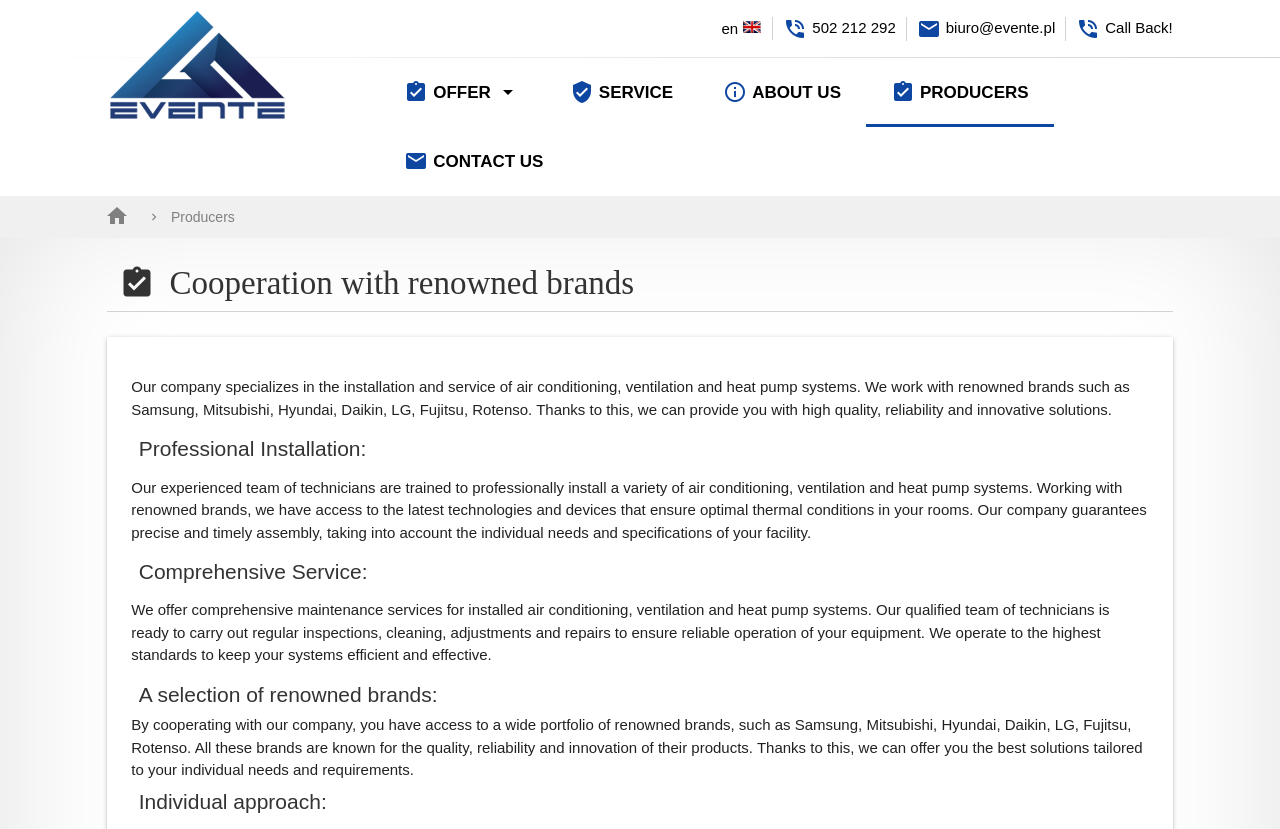Give a detailed account of the webpage.

The webpage appears to be a company's website, specializing in the installation and service of air conditioning, ventilation, and heat pump systems. At the top left, there is a logo with the company name "EVENTE Michał Gosz" accompanied by a small image. On the top right, there are language options and a phone number with a "Call Back!" feature.

Below the top section, there is a navigation menu with links to "SERVICE", "ABOUT US", "PRODUCERS", and "CONTACT US". The main content of the webpage is divided into four sections. The first section, "Cooperation with renowned brands", describes the company's partnership with well-known brands such as Samsung, Mitsubishi, and Daikin.

The second section, "Professional Installation", explains the company's installation services, highlighting their experienced team of technicians and access to the latest technologies. The third section, "Comprehensive Service", outlines the company's maintenance services, including regular inspections, cleaning, and repairs.

The fourth section, "A selection of renowned brands", lists the brands the company cooperates with, emphasizing their quality, reliability, and innovation. Finally, the last section, "Individual approach", is likely to describe the company's tailored solutions for individual clients, although the exact content is not specified. Throughout the webpage, there are headings and paragraphs of text, with no prominent images aside from the logo and language icons.